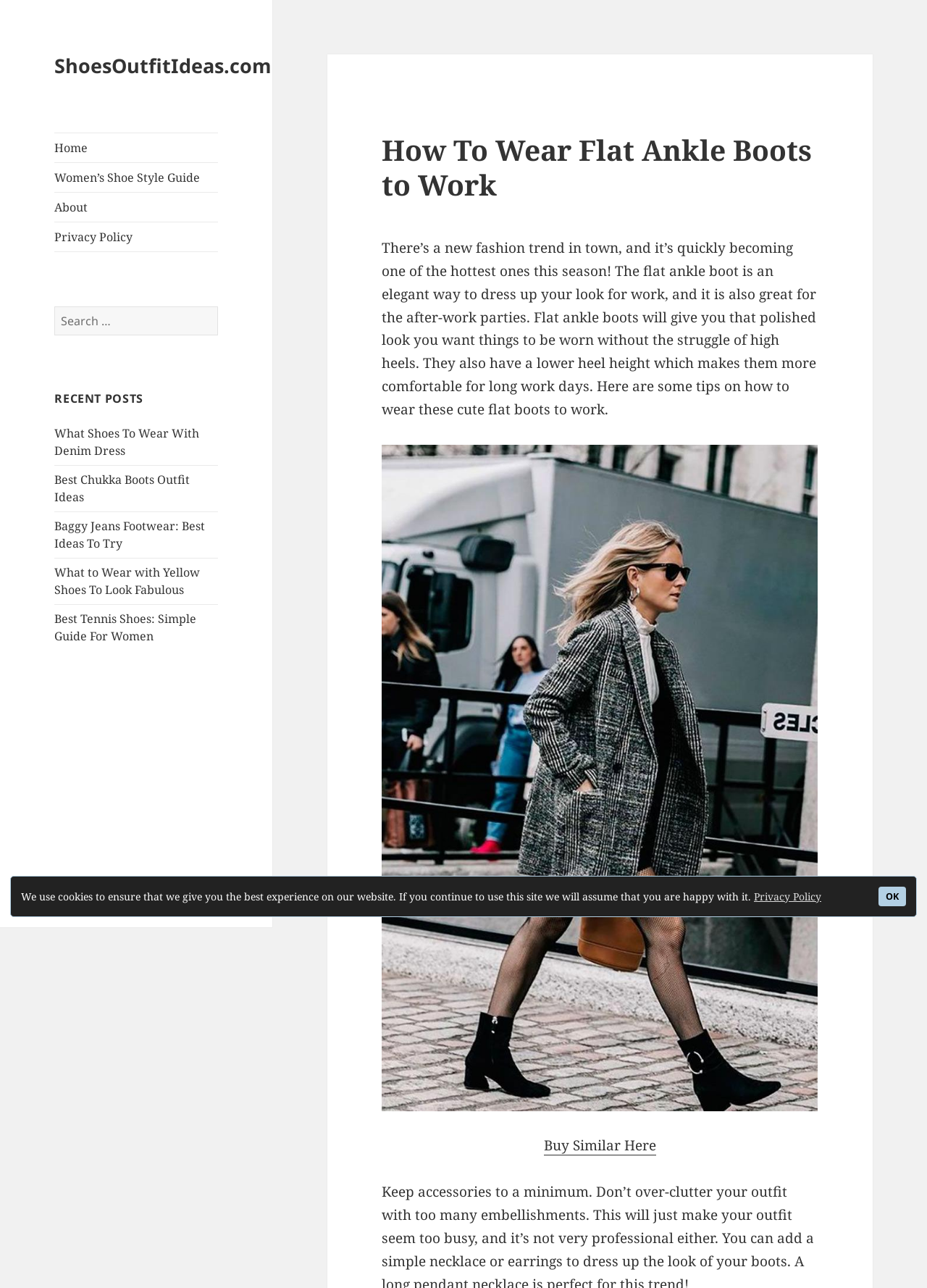Answer the following query with a single word or phrase:
What is the call-to-action below the image?

Buy Similar Here